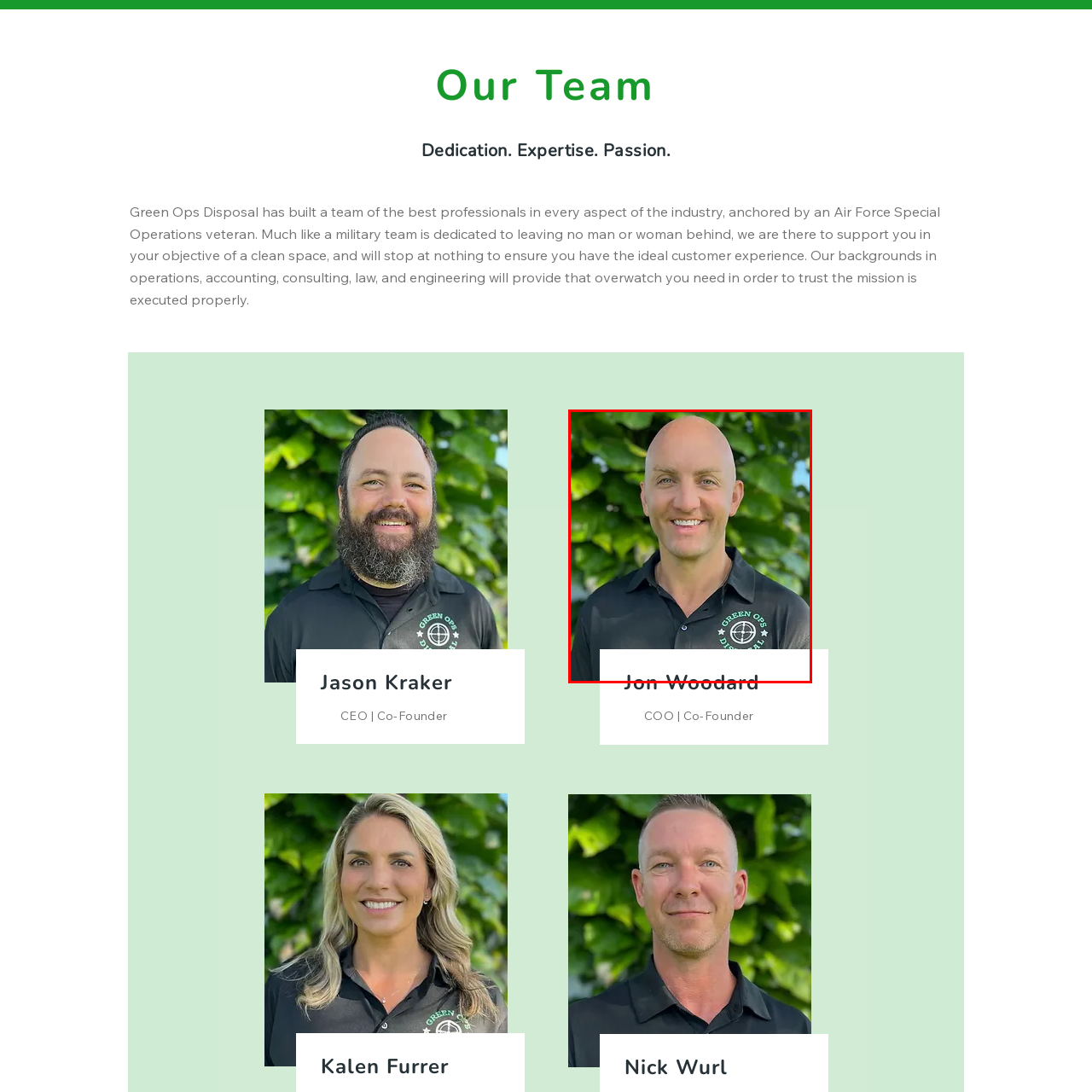What is the role of Jon Woodard in Green Ops Disposal?
Pay attention to the segment of the image within the red bounding box and offer a detailed answer to the question.

The image features Jon Woodard, the Chief Operating Officer (COO) and Co-Founder of Green Ops Disposal, highlighting his role in leading operations within the organization.